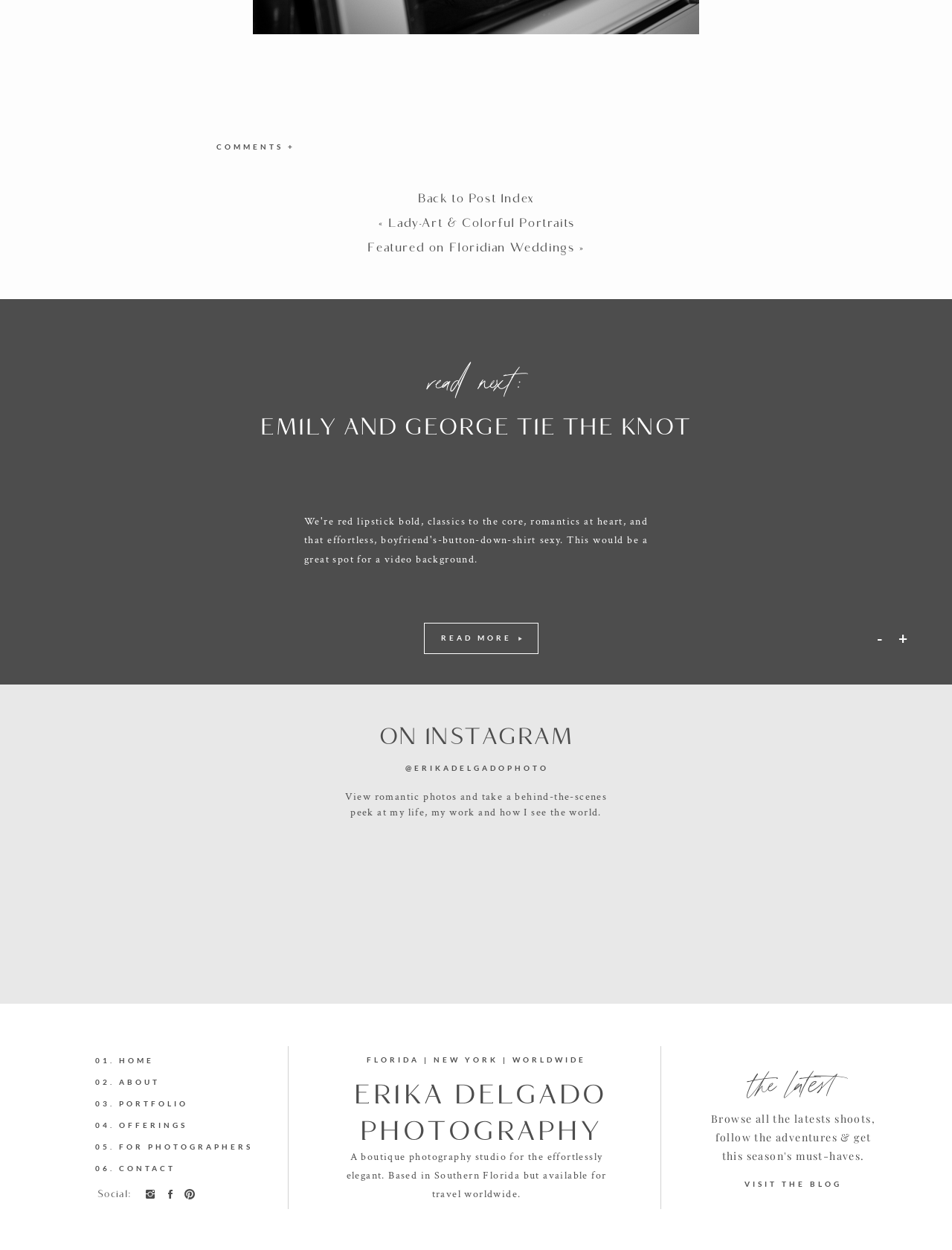Examine the image and give a thorough answer to the following question:
Where is the photography studio based?

I found the location of the photography studio by looking at the StaticText element with the text 'A boutique photography studio for the effortlessly elegant. Based in Southern Florida but available for travel worldwide.' The text explicitly states that the studio is based in Southern Florida.